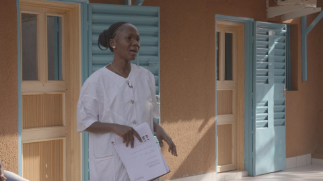Provide a comprehensive description of the image.

In the image, a woman dressed in a white medical coat stands in an outdoor setting, possibly within a health facility. She is holding a document in her hands and appears to be engaged in a conversation or presentation. The background features several doorways with blue shutters, suggesting a warm and inviting atmosphere. This scene could be a moment from the "DearMamma" documentary, which captures the experiences of women living with breast cancer in various regions, emphasizing empowerment and the sharing of personal stories. The film aims to provide hope and foster understanding through the narratives of these women, as well as the healthcare professionals who support them.